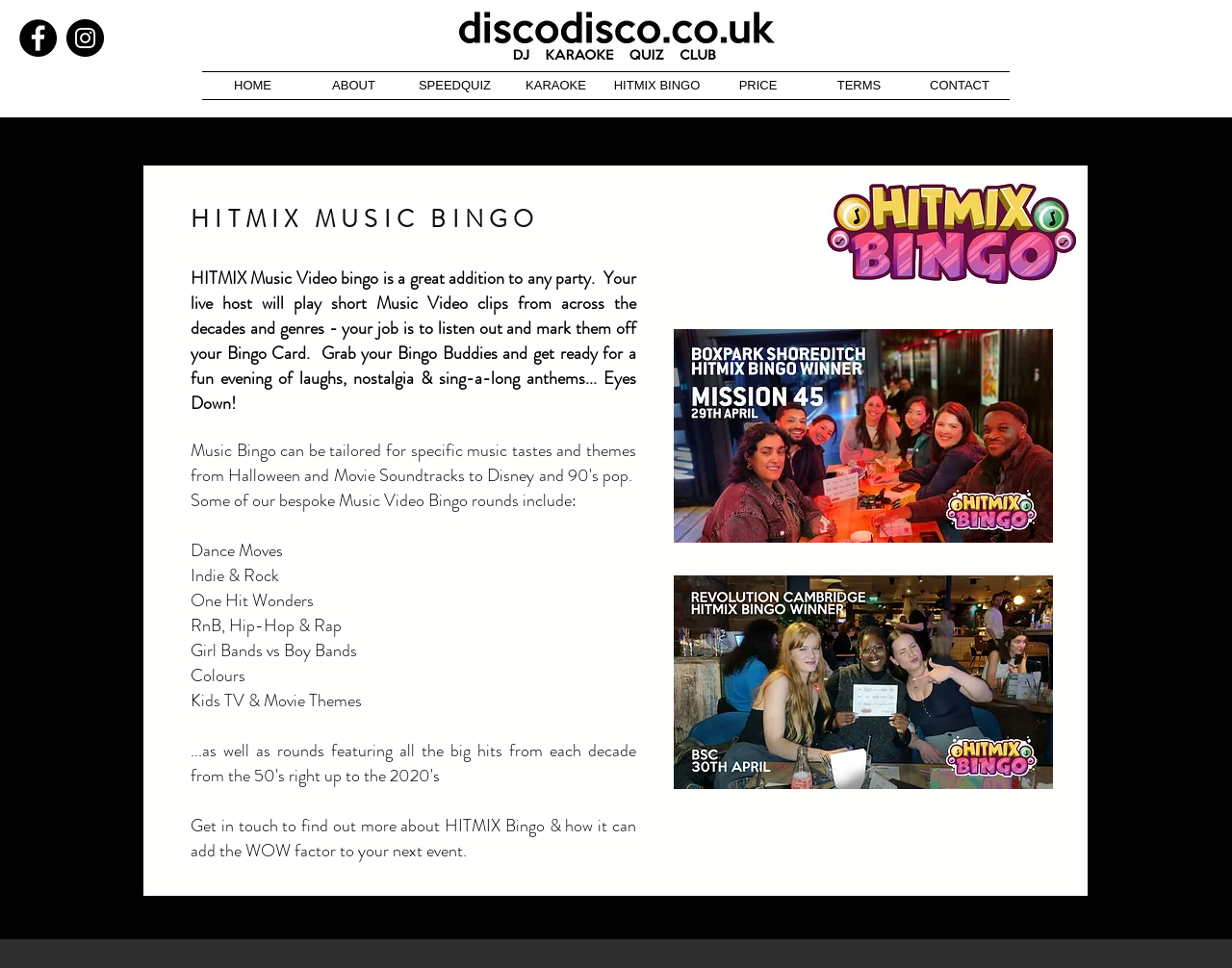How many links are in the navigation menu?
Based on the visual content, answer with a single word or a brief phrase.

8